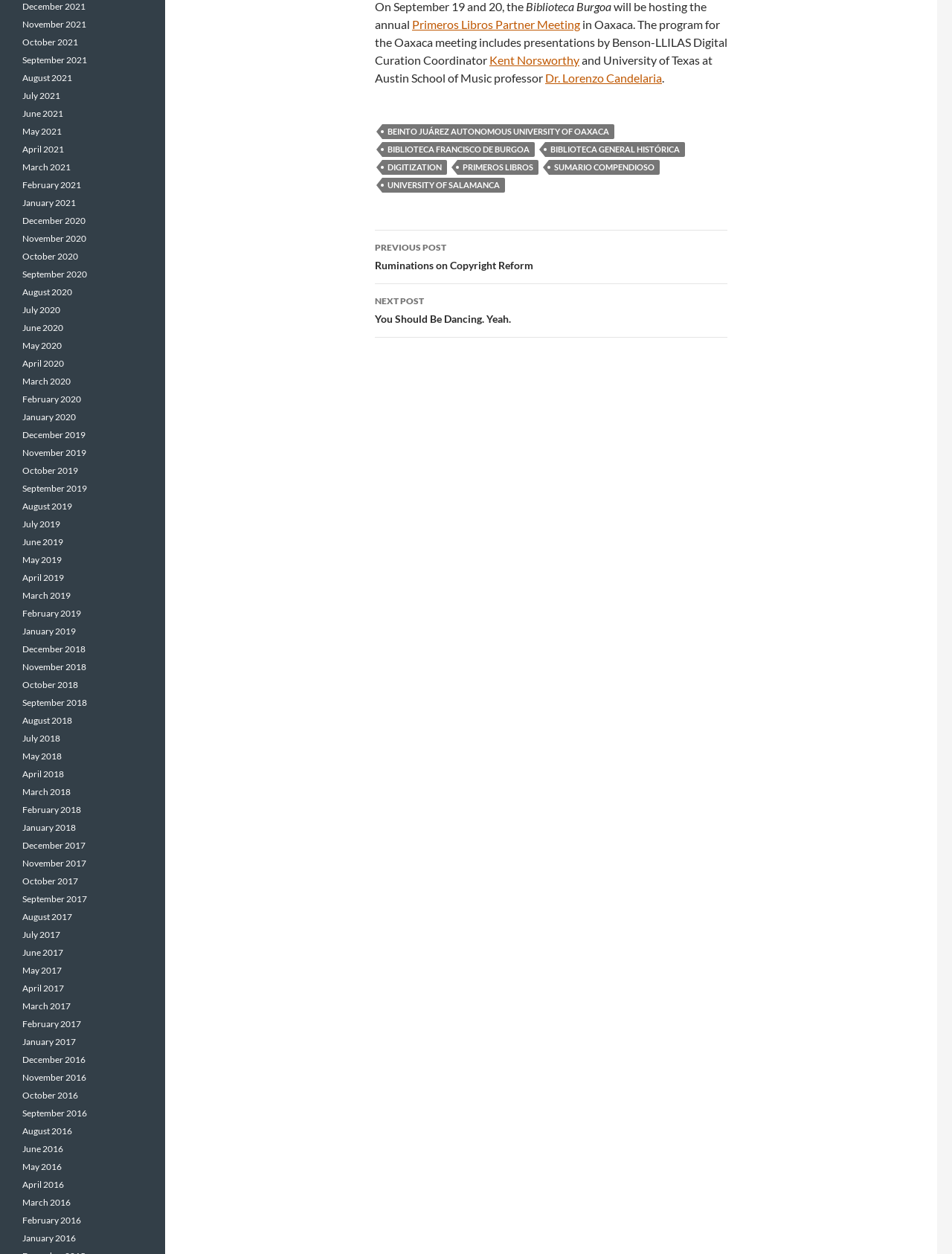Show the bounding box coordinates for the element that needs to be clicked to execute the following instruction: "Go to the next post 'You Should Be Dancing. Yeah.'". Provide the coordinates in the form of four float numbers between 0 and 1, i.e., [left, top, right, bottom].

[0.394, 0.227, 0.764, 0.269]